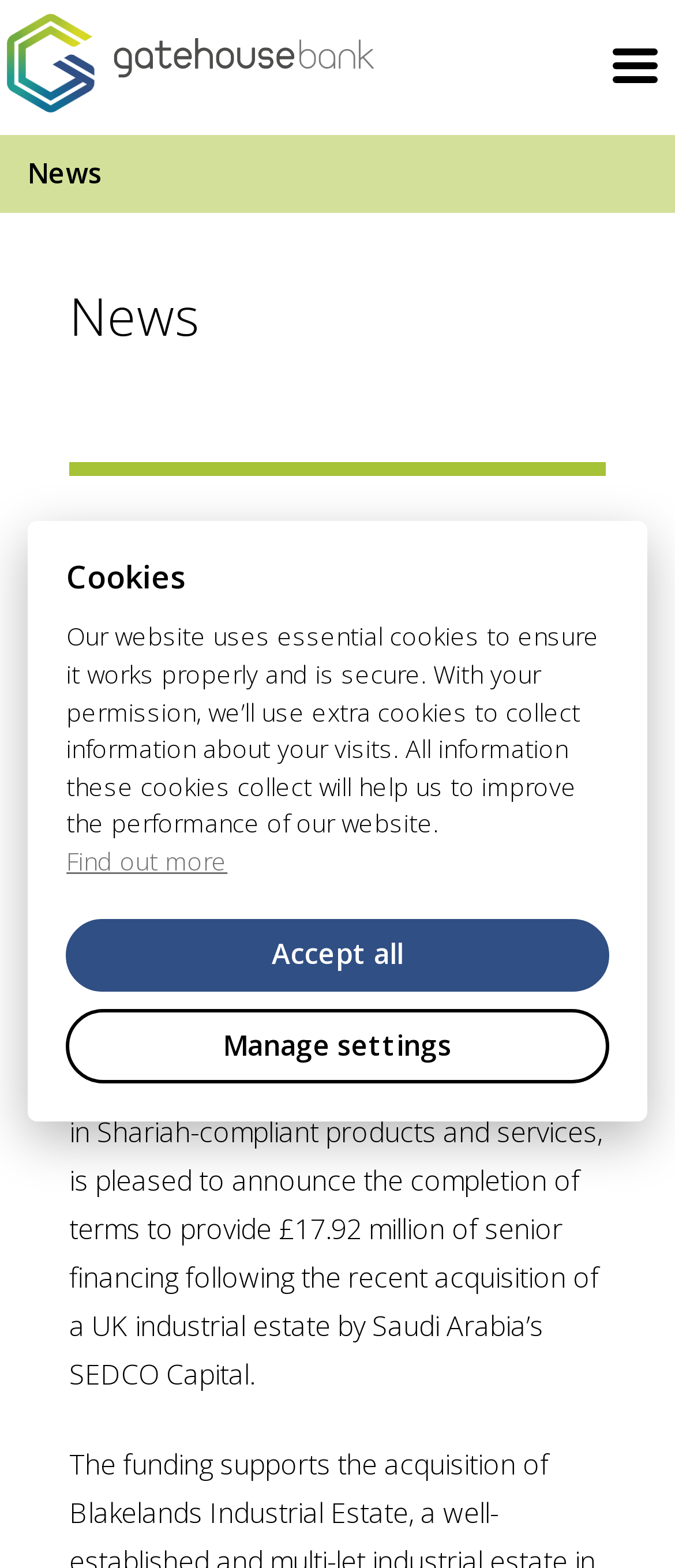Please identify the bounding box coordinates of the element on the webpage that should be clicked to follow this instruction: "Contact Us". The bounding box coordinates should be given as four float numbers between 0 and 1, formatted as [left, top, right, bottom].

[0.549, 0.397, 0.646, 0.441]